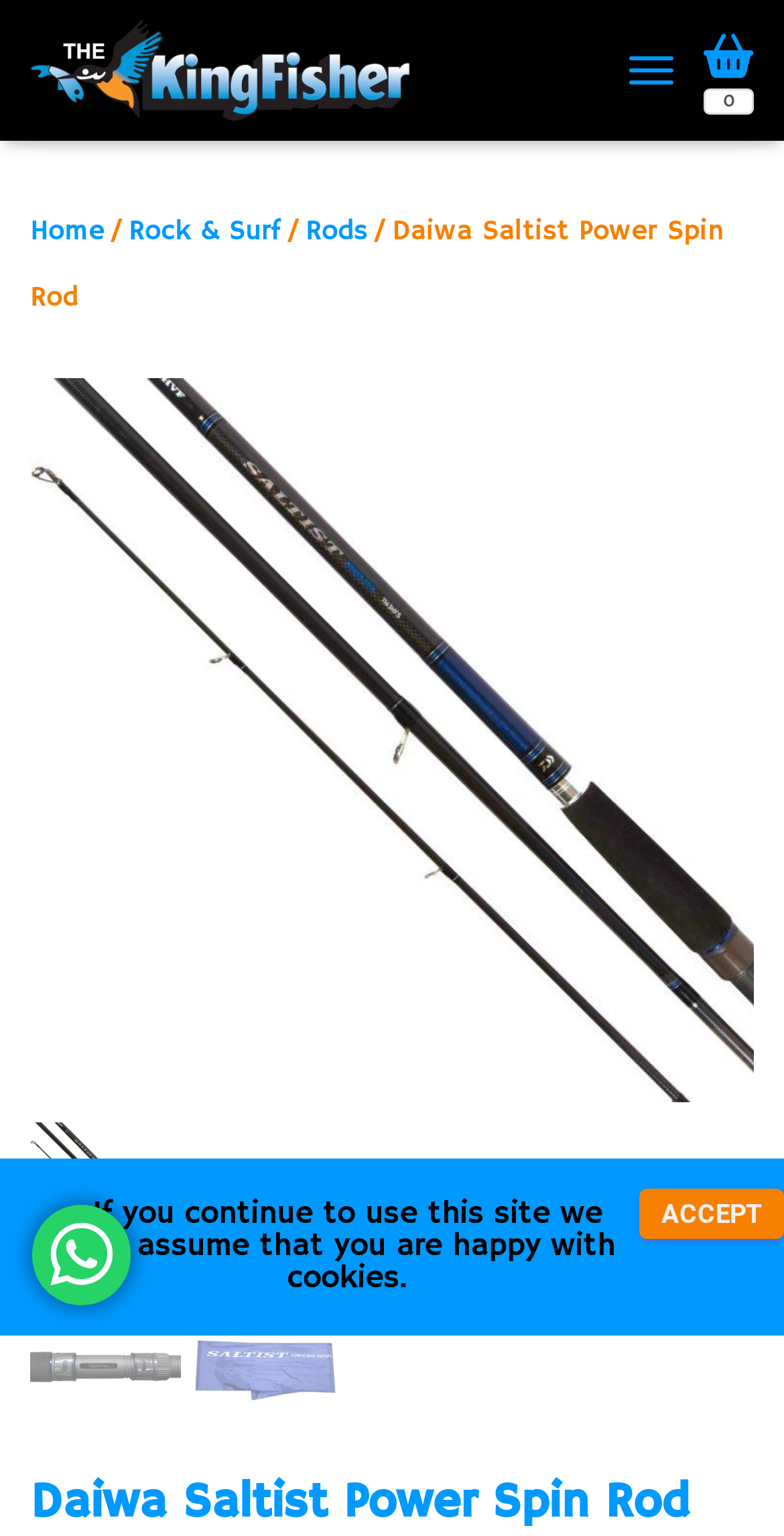Use a single word or phrase to answer the following:
What is the category of the product?

Rods